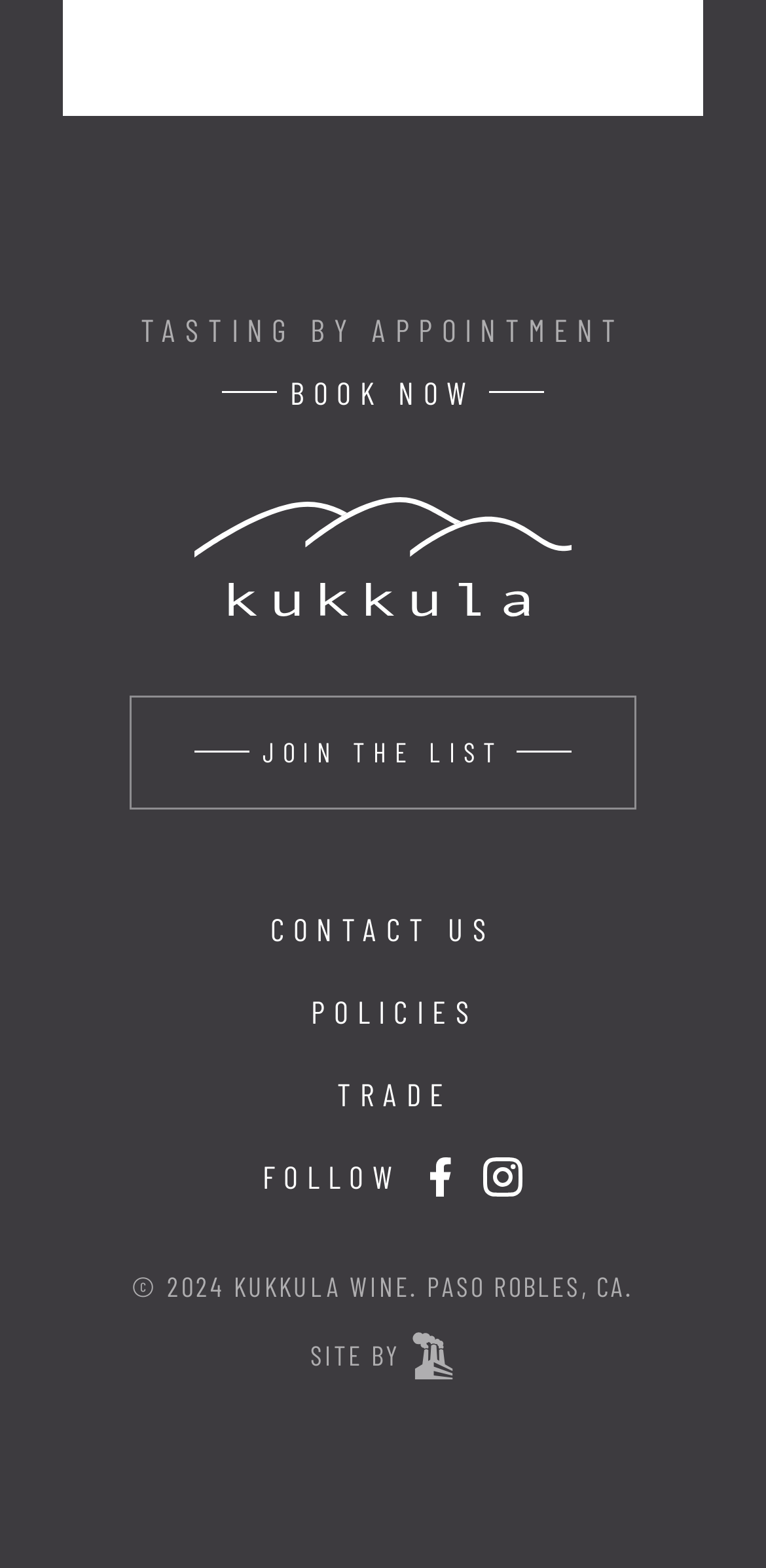Determine the bounding box coordinates for the area that should be clicked to carry out the following instruction: "Book an appointment".

[0.289, 0.231, 0.711, 0.255]